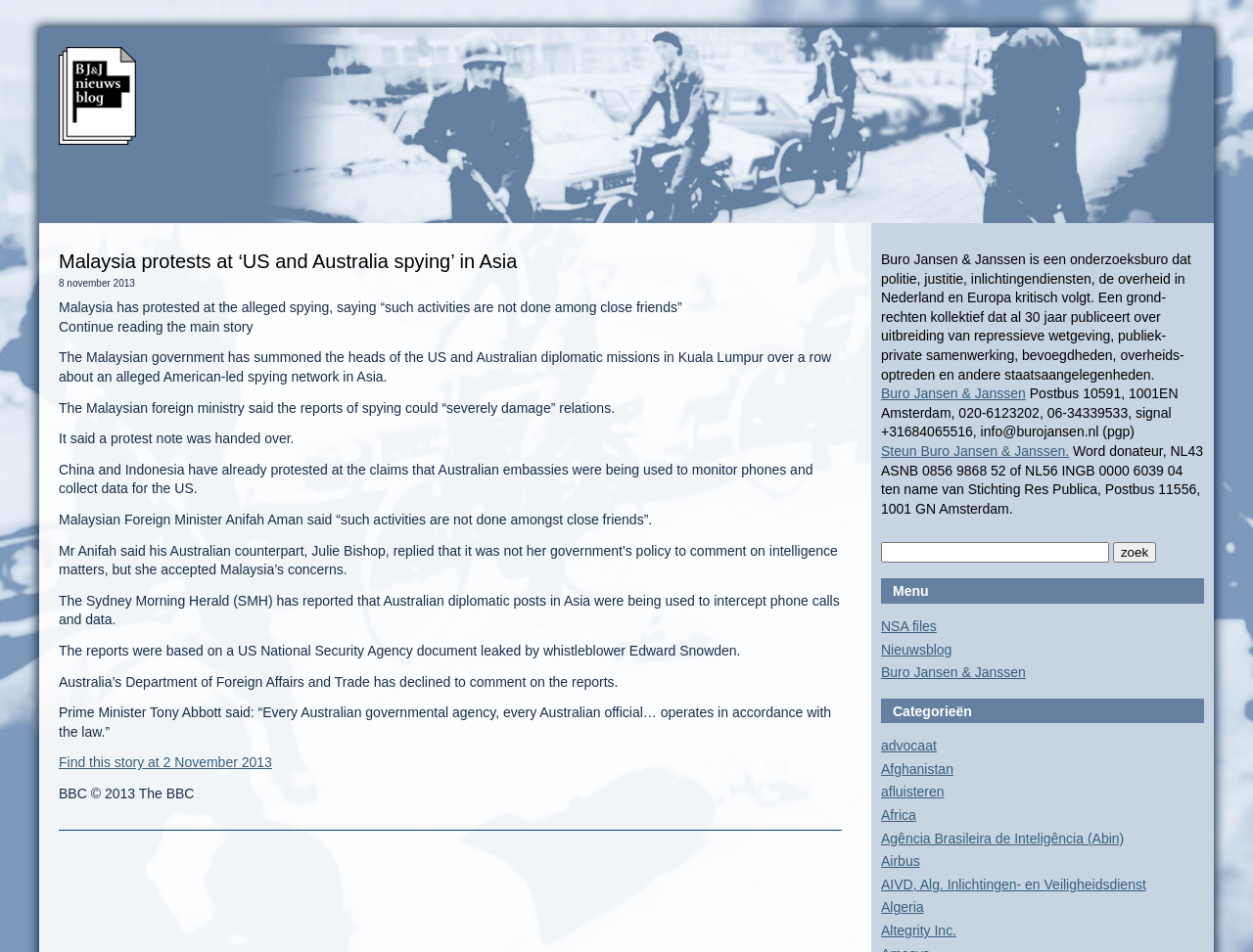Determine the bounding box for the UI element described here: "Buro Jansen & Janssen".

[0.703, 0.698, 0.819, 0.714]